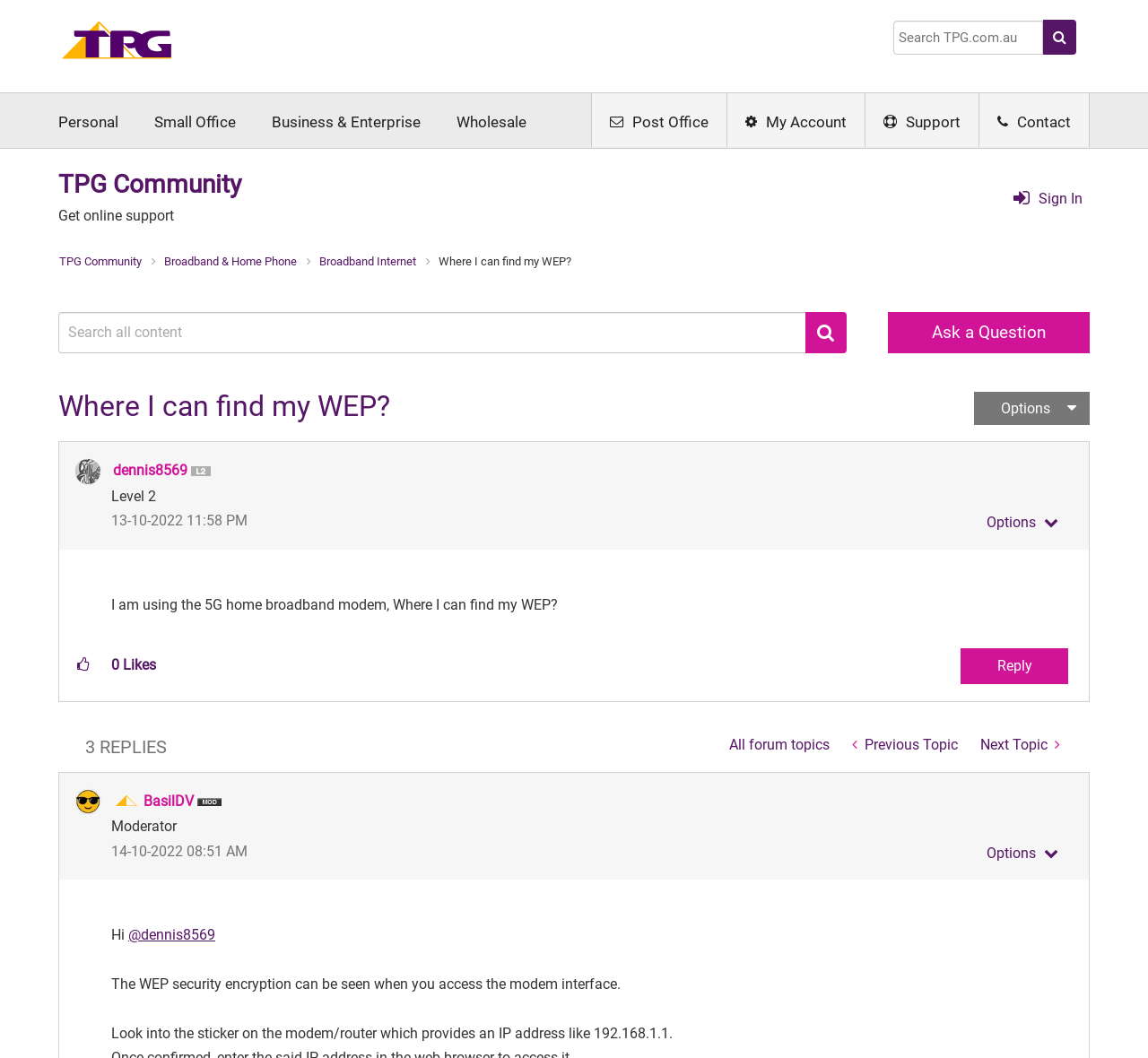What type of community is this?
Provide a comprehensive and detailed answer to the question.

Based on the webpage, I can see that the heading 'TPG Community' is present, which indicates that this is a community related to TPG.